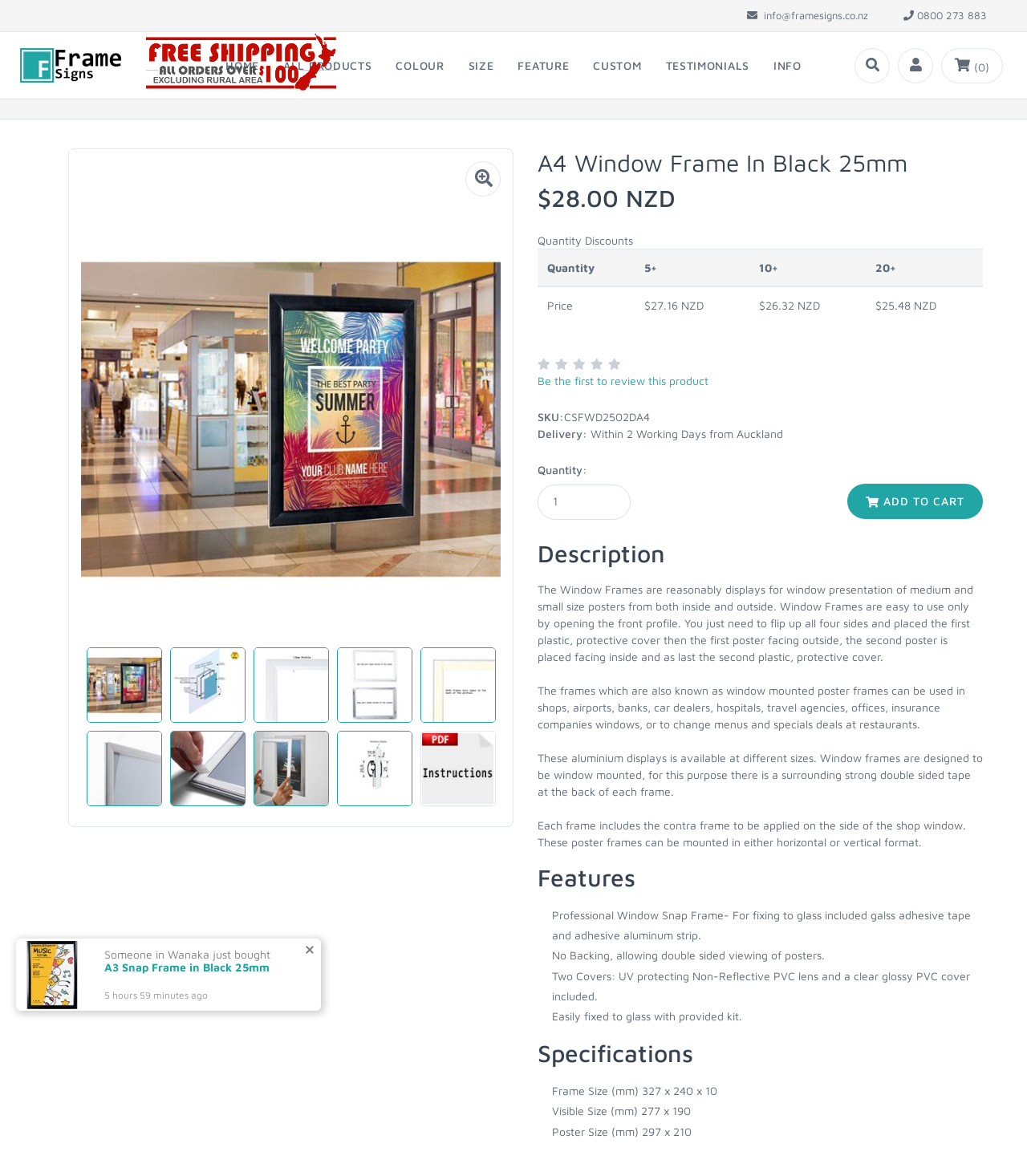Can you specify the bounding box coordinates of the area that needs to be clicked to fulfill the following instruction: "Visit the 'iOS 17 Tips' page"?

None